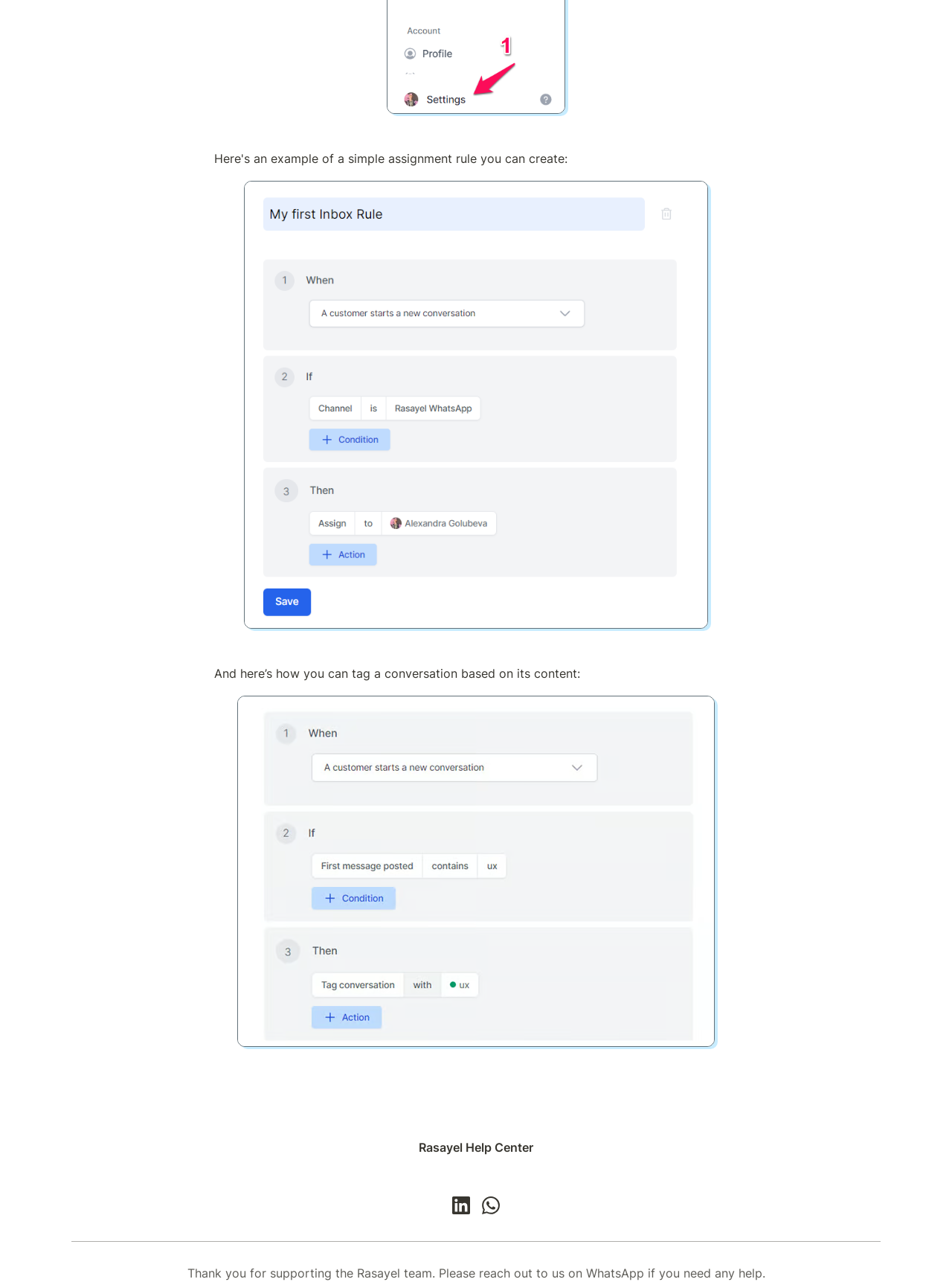Give a concise answer using only one word or phrase for this question:
What is the purpose of the conversation tagging?

Based on its content